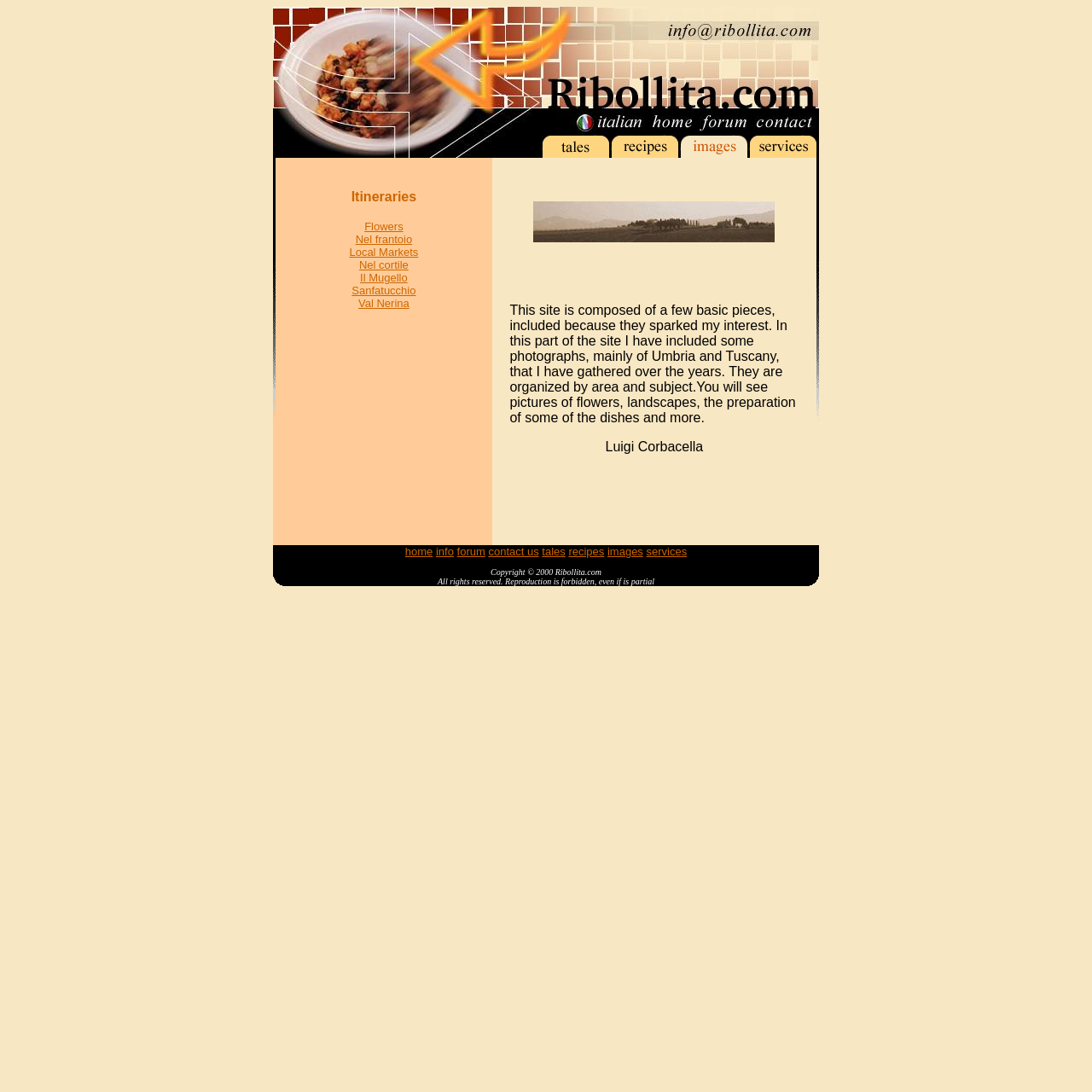Provide the bounding box coordinates of the HTML element described as: "Nel frantoio". The bounding box coordinates should be four float numbers between 0 and 1, i.e., [left, top, right, bottom].

[0.326, 0.214, 0.377, 0.225]